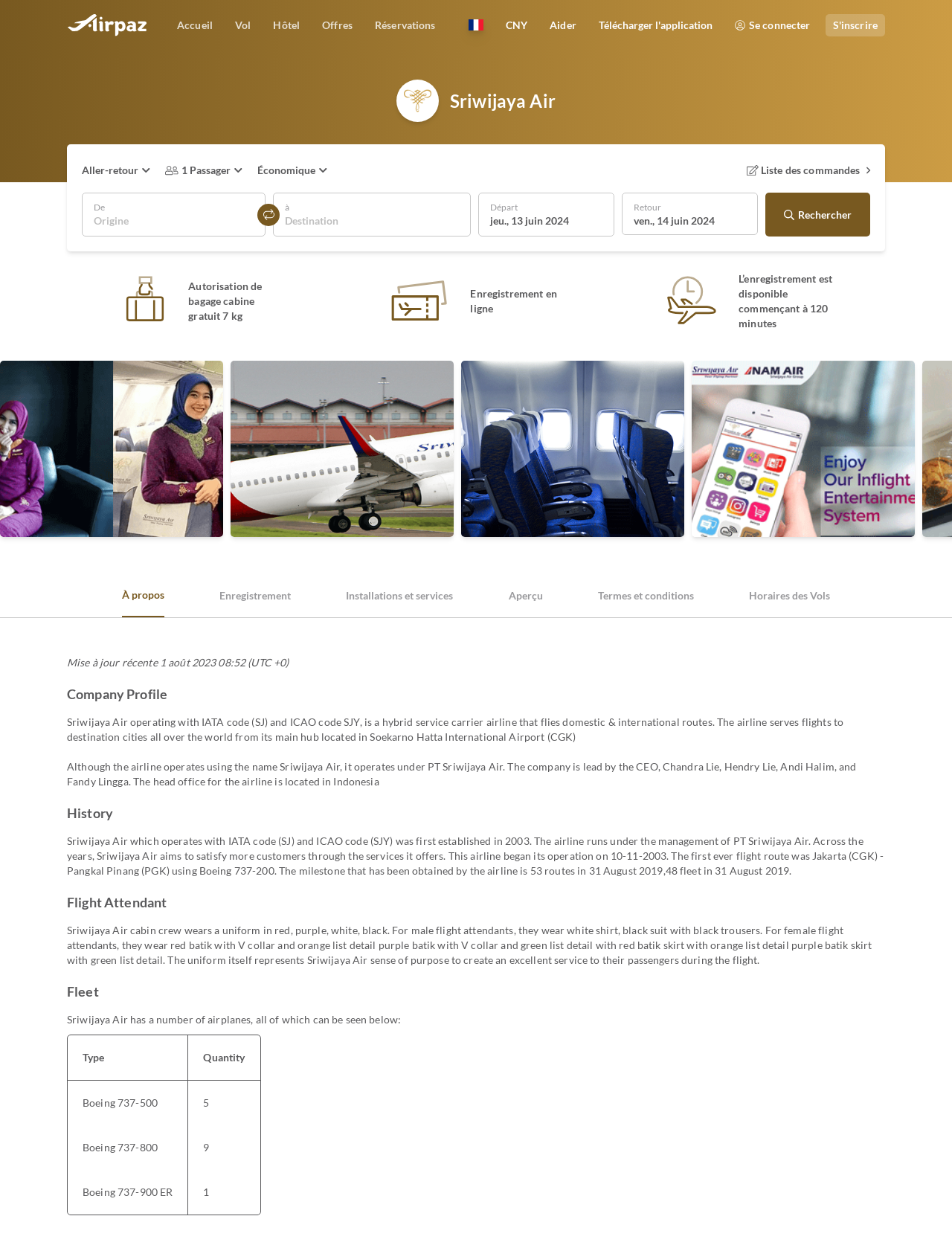Bounding box coordinates are specified in the format (top-left x, top-left y, bottom-right x, bottom-right y). All values are floating point numbers bounded between 0 and 1. Please provide the bounding box coordinate of the region this sentence describes: parent_node: De placeholder="Origine"

[0.098, 0.171, 0.266, 0.183]